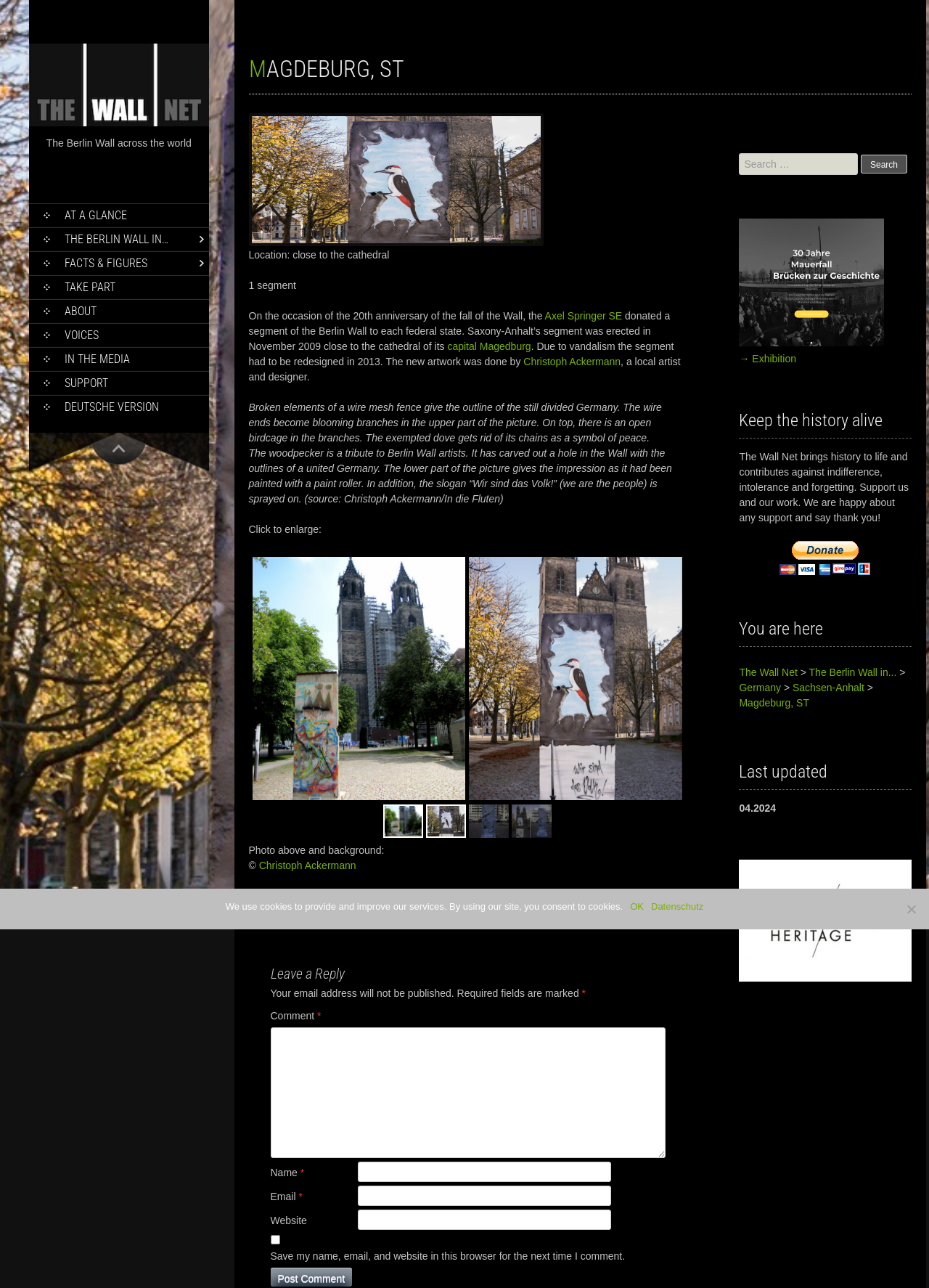Determine the bounding box coordinates for the area that needs to be clicked to fulfill this task: "Click the 'SKIP TO CONTENT' link". The coordinates must be given as four float numbers between 0 and 1, i.e., [left, top, right, bottom].

[0.03, 0.157, 0.079, 0.189]